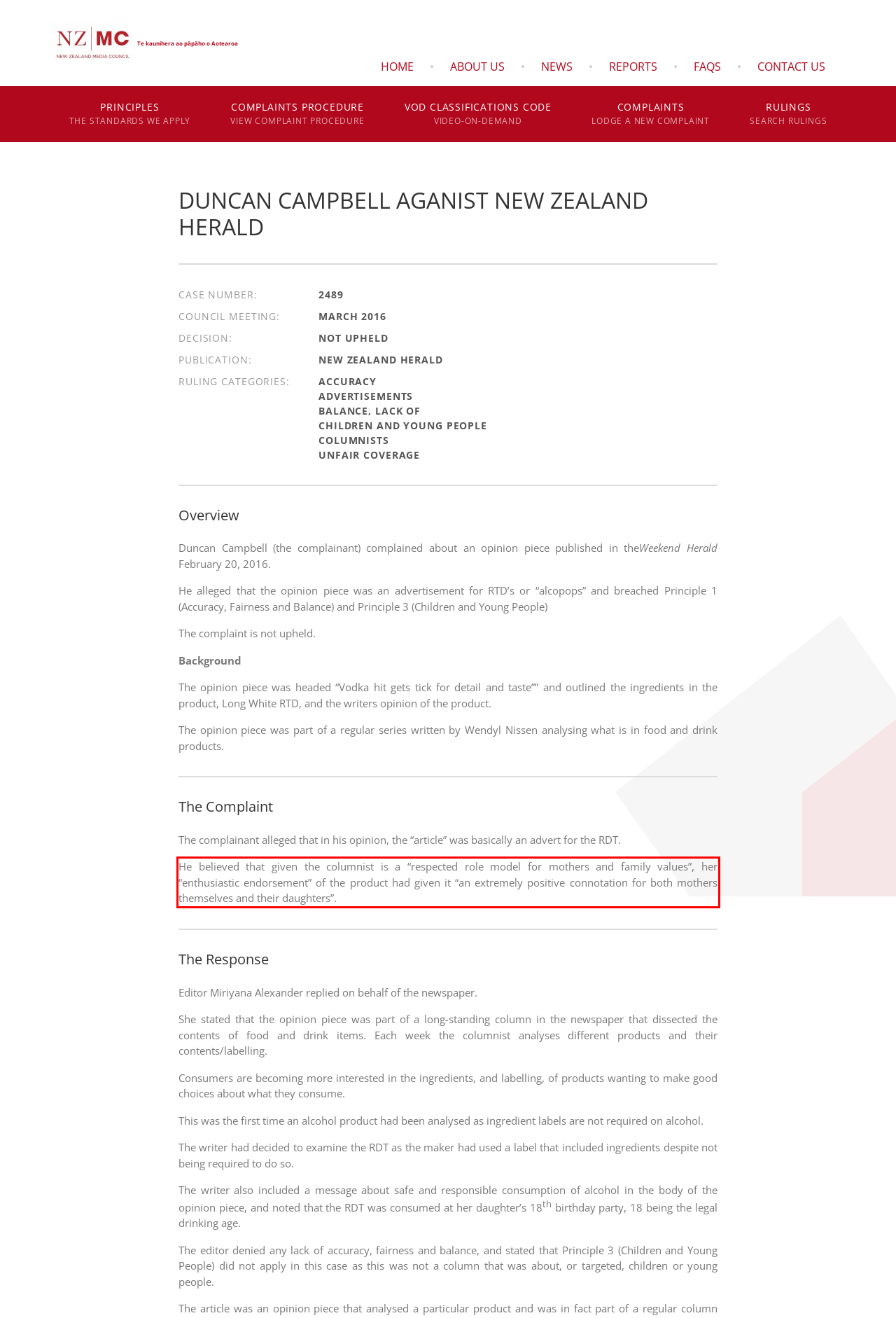You have a screenshot of a webpage with a red bounding box. Use OCR to generate the text contained within this red rectangle.

He believed that given the columnist is a “respected role model for mothers and family values”, her “enthusiastic endorsement” of the product had given it “an extremely positive connotation for both mothers themselves and their daughters”.